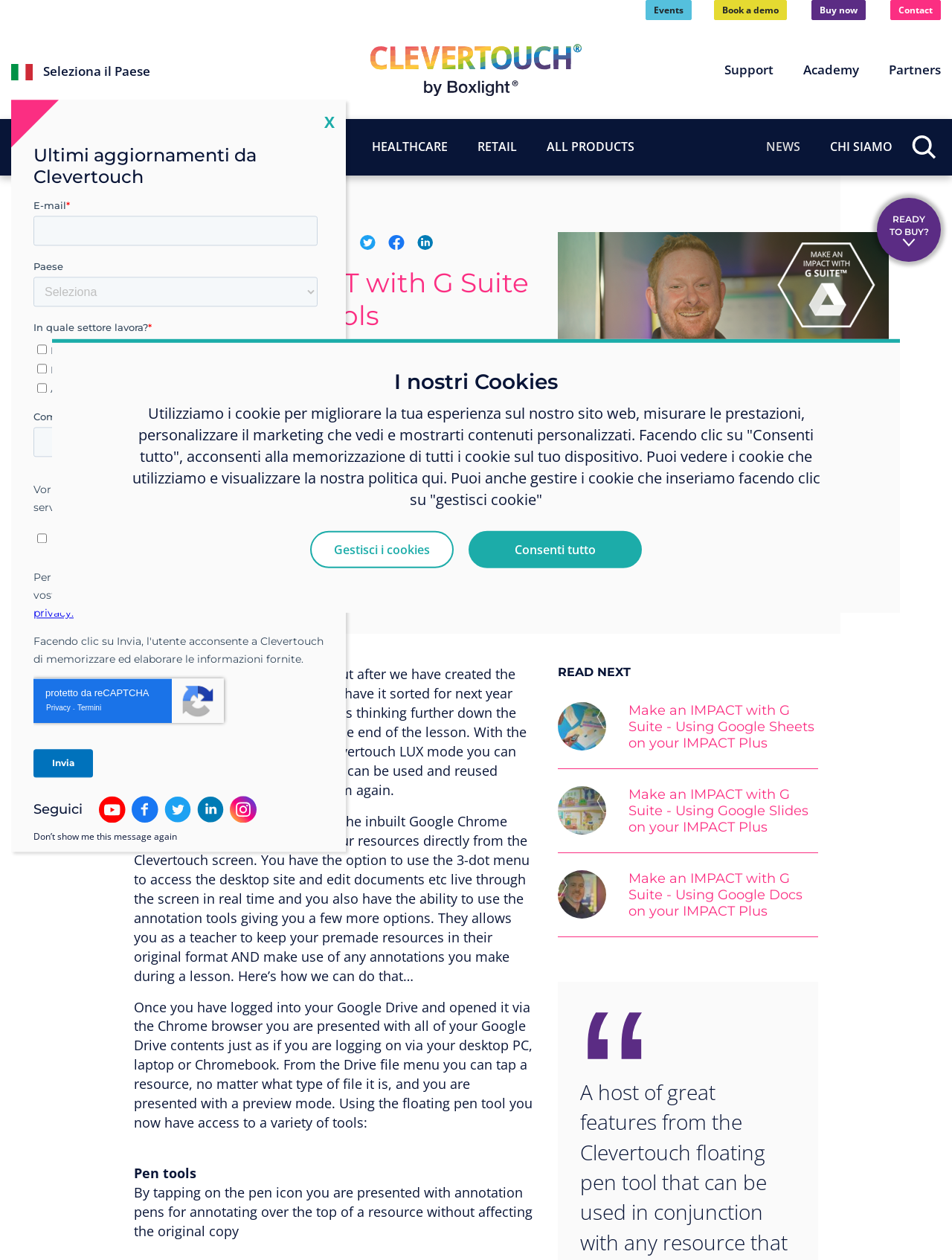Identify the bounding box coordinates of the element that should be clicked to fulfill this task: "Click the 'EDUCATION' button". The coordinates should be provided as four float numbers between 0 and 1, i.e., [left, top, right, bottom].

[0.012, 0.094, 0.116, 0.139]